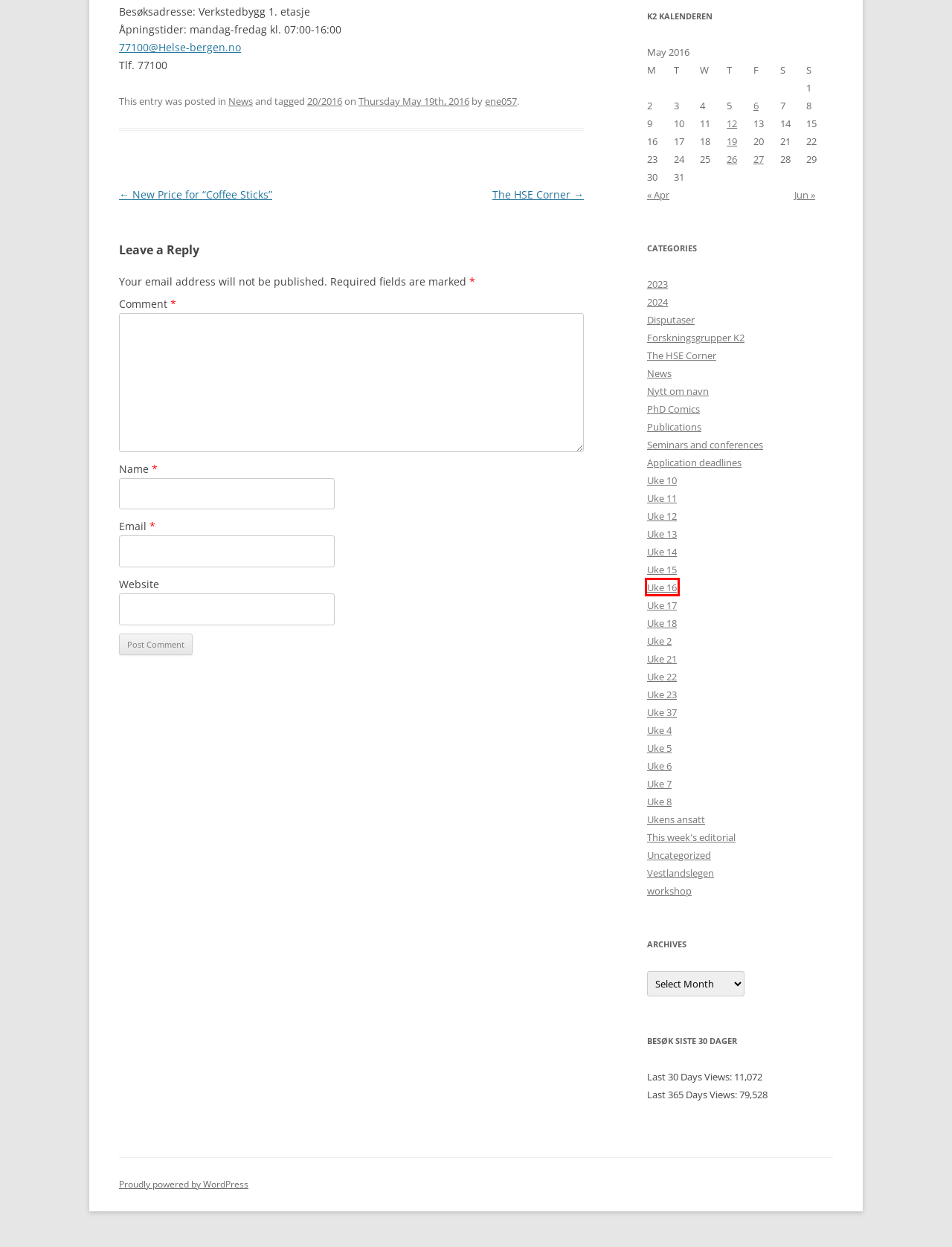Look at the screenshot of the webpage and find the element within the red bounding box. Choose the webpage description that best fits the new webpage that will appear after clicking the element. Here are the candidates:
A. Uke 18 | K2 Nytt
B. ene057 | K2 Nytt
C. Uke 6 | K2 Nytt
D. Uke 13 | K2 Nytt
E. Ukens ansatt | K2 Nytt
F. Uke 16 | K2 Nytt
G. 2023 | K2 Nytt
H. Uke 8 | K2 Nytt

F